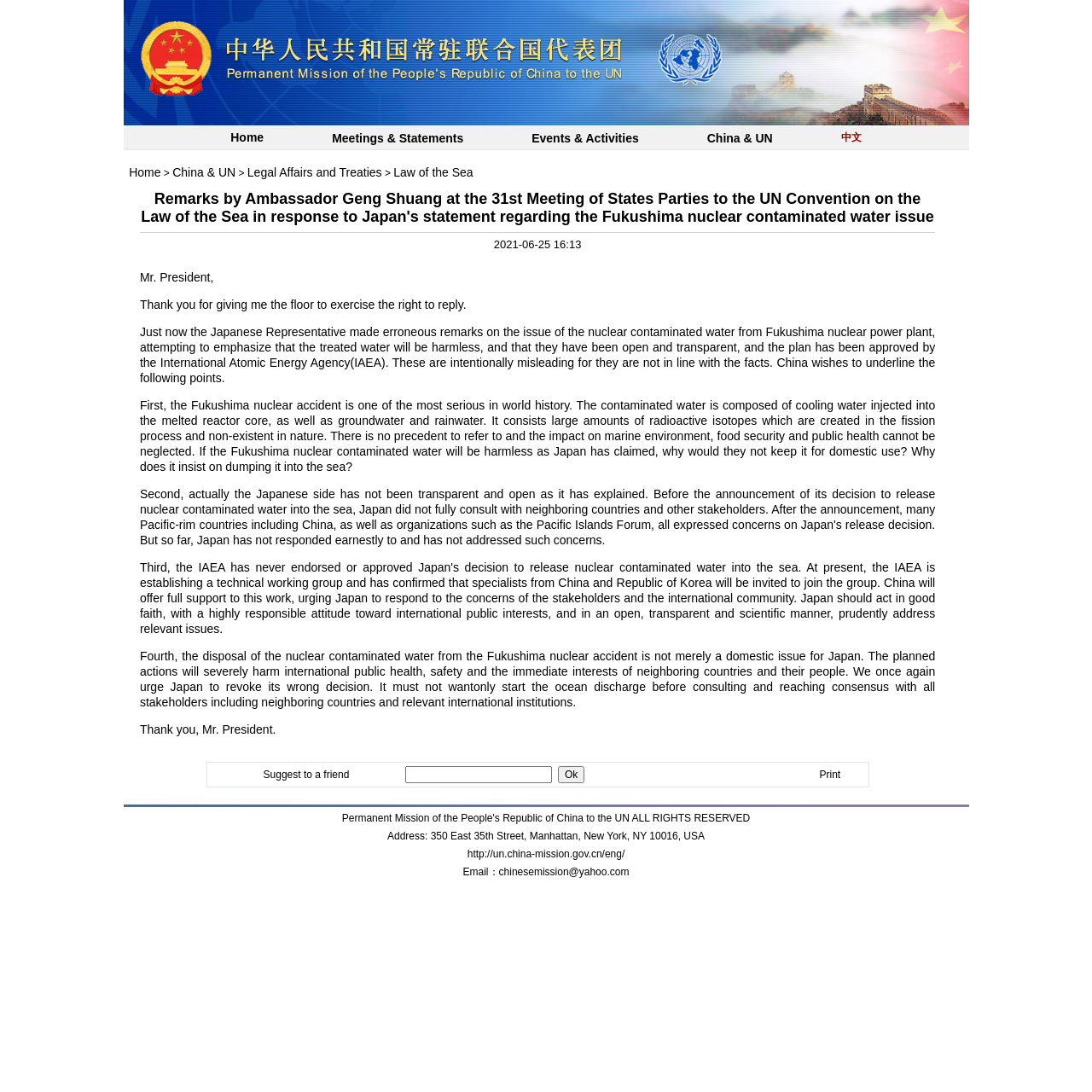Provide the bounding box coordinates of the HTML element this sentence describes: "Home". The bounding box coordinates consist of four float numbers between 0 and 1, i.e., [left, top, right, bottom].

[0.211, 0.121, 0.242, 0.132]